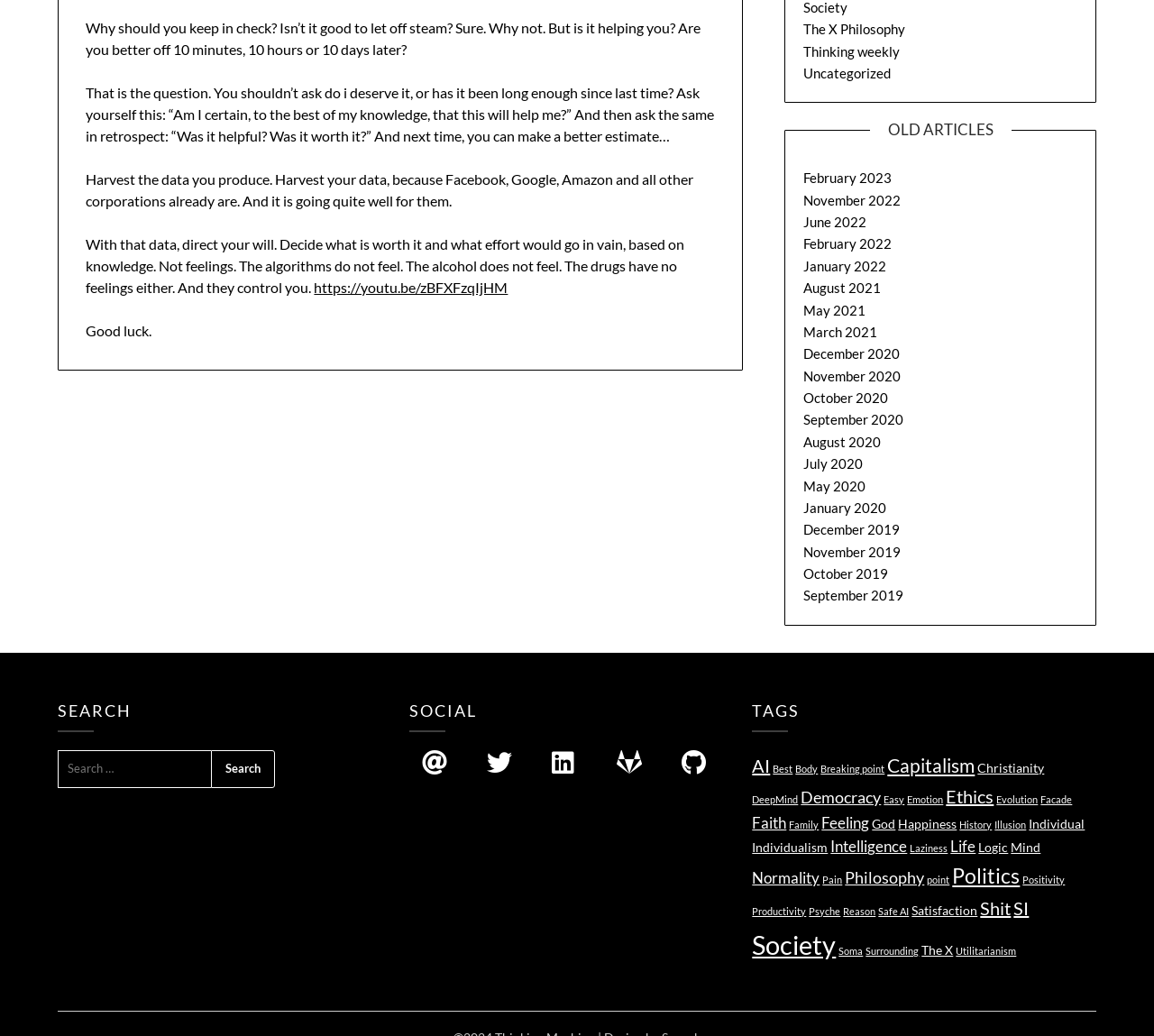Identify the bounding box coordinates of the HTML element based on this description: "Thinking weekly".

[0.696, 0.041, 0.78, 0.057]